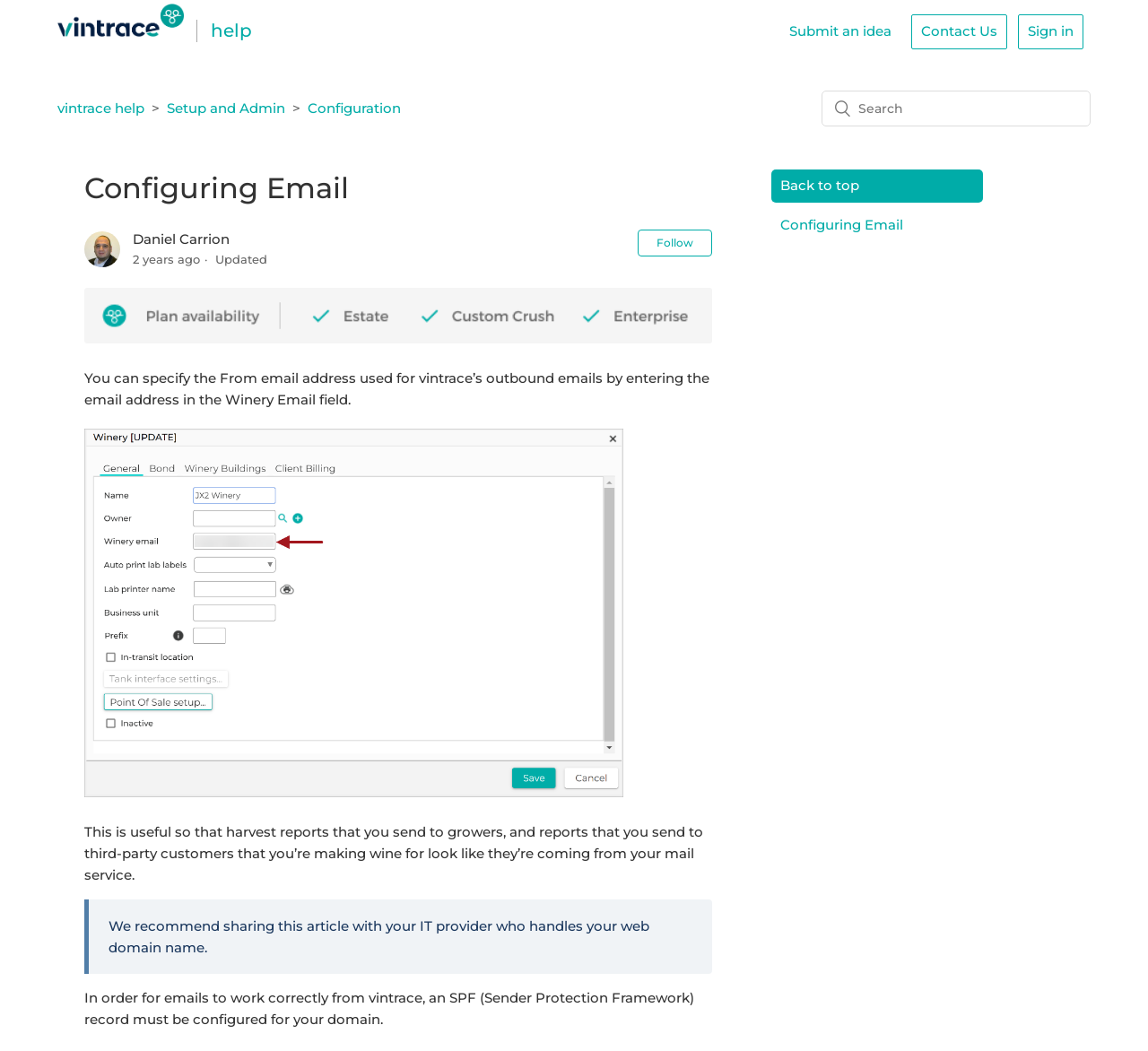What is recommended to be shared with the IT provider?
Based on the screenshot, answer the question with a single word or phrase.

This article